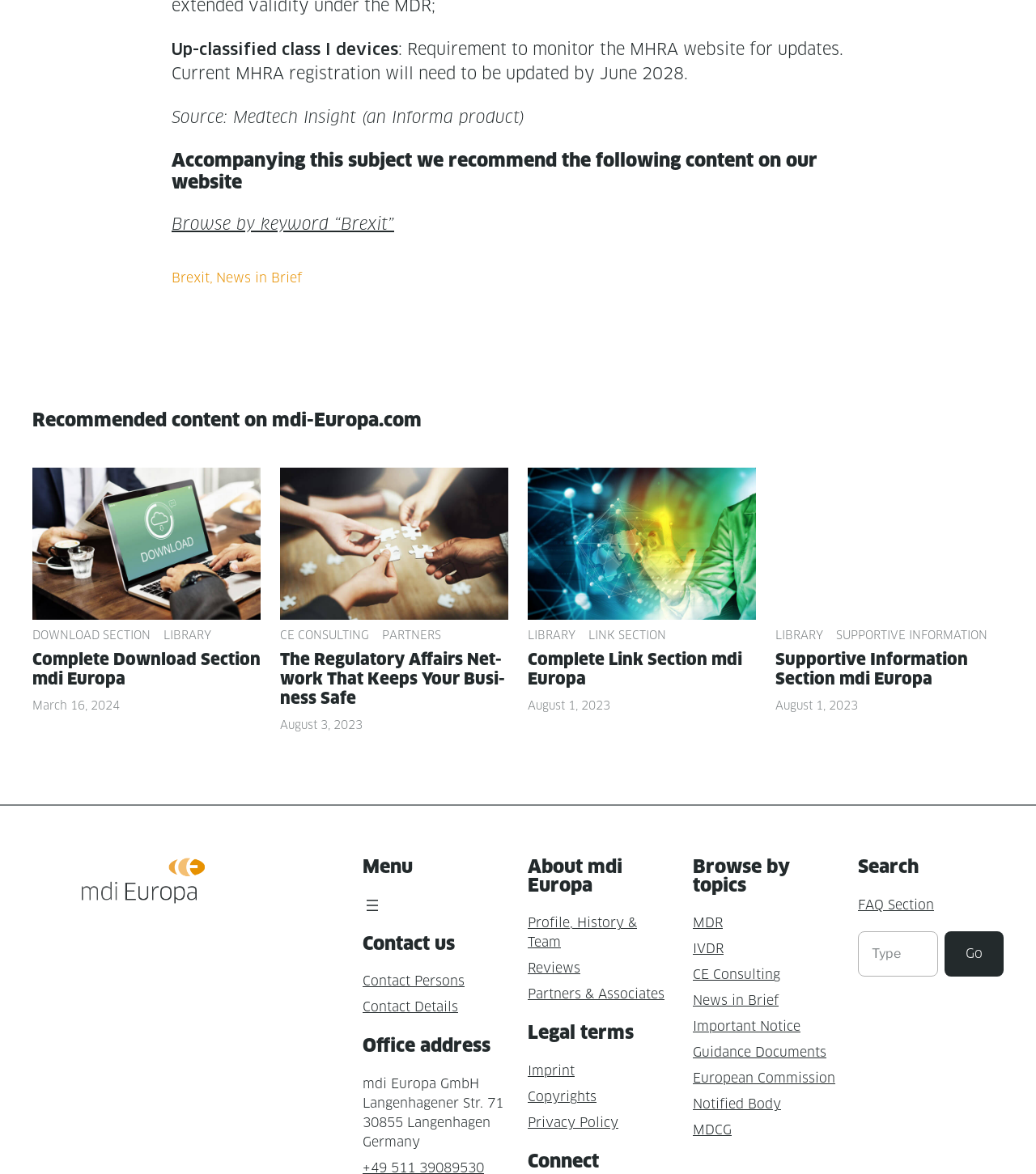Given the description: "Profile, History & Team", determine the bounding box coordinates of the UI element. The coordinates should be formatted as four float numbers between 0 and 1, [left, top, right, bottom].

[0.509, 0.78, 0.615, 0.809]